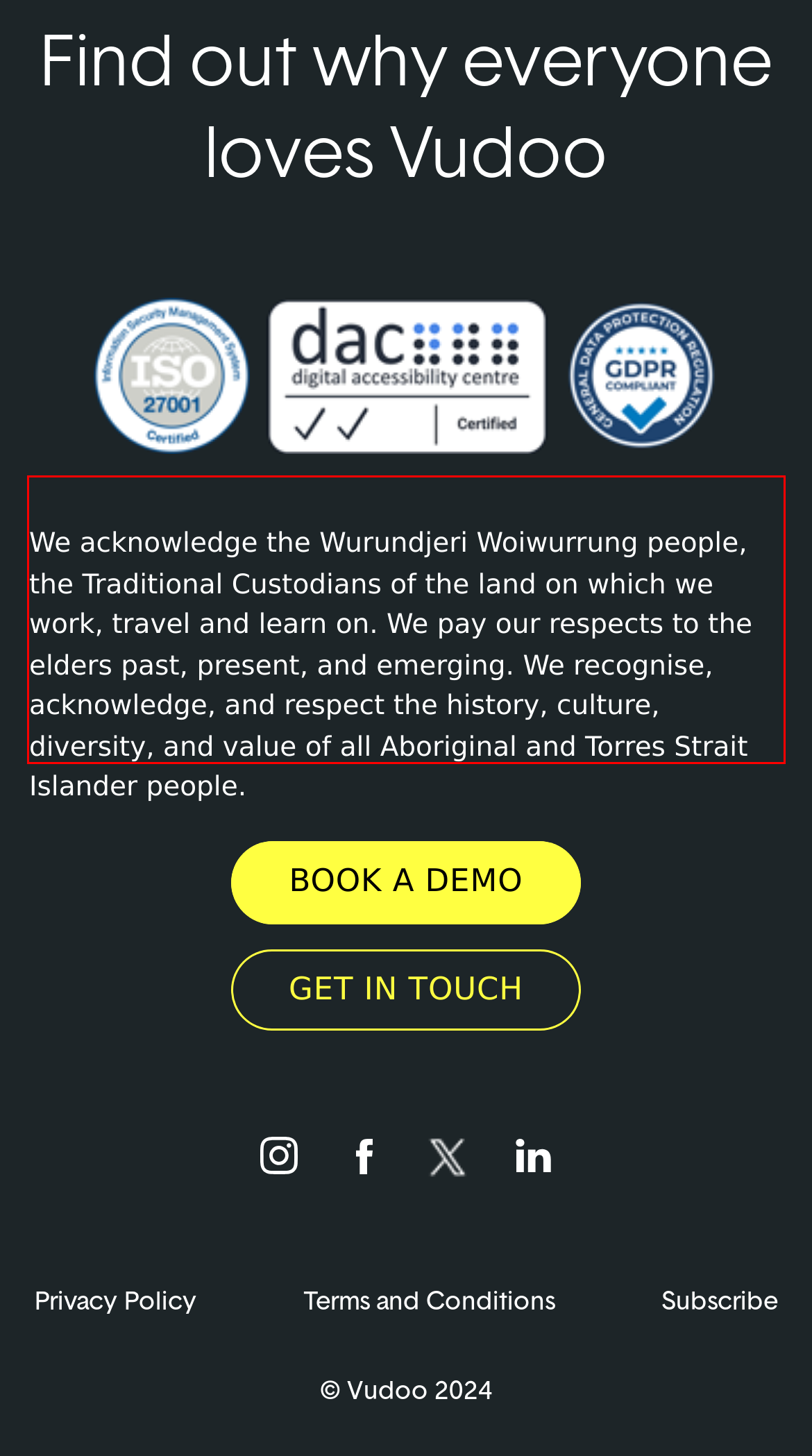Examine the webpage screenshot and use OCR to recognize and output the text within the red bounding box.

We acknowledge the Wurundjeri Woiwurrung people, the Traditional Custodians of the land on which we work, travel and learn on. We pay our respects to the elders past, present, and emerging. We recognise, acknowledge, and respect the history, culture, diversity, and value of all Aboriginal and Torres Strait Islander people.